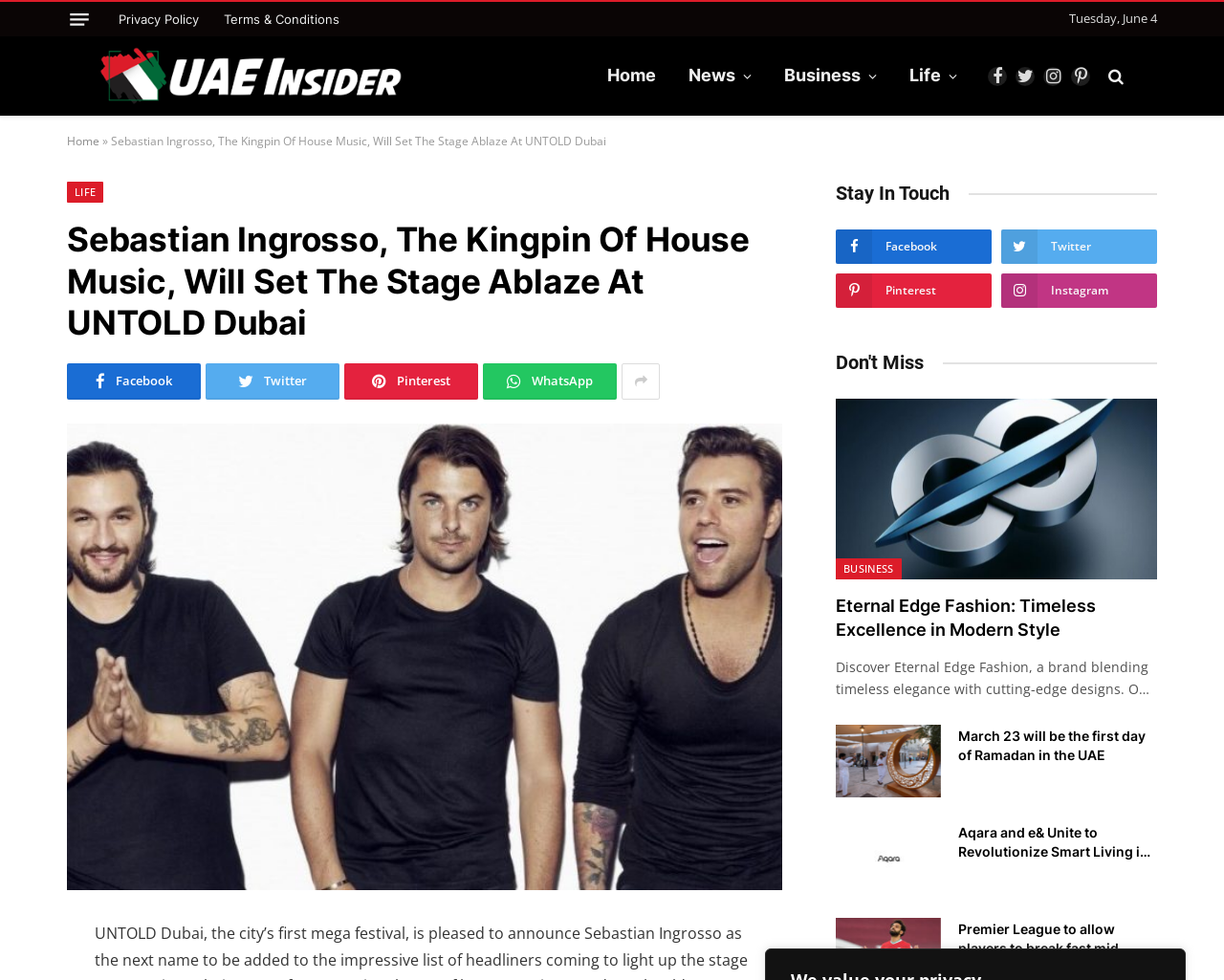What is the name of the festival mentioned on the webpage?
Respond to the question with a well-detailed and thorough answer.

I found the answer by looking at the title of the webpage, which mentions 'UNTOLD Dubai' as the name of the festival.